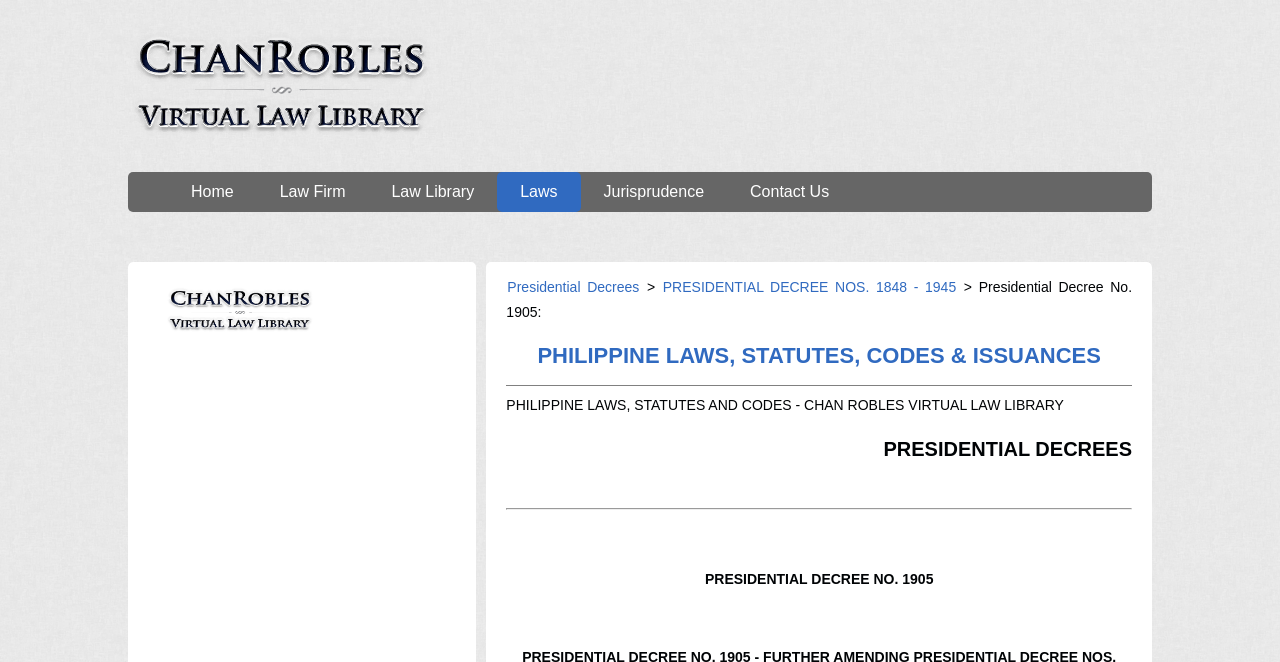Determine the bounding box of the UI element mentioned here: "aria-label="Advertisement" name="aswift_1" title="Advertisement"". The coordinates must be in the format [left, top, right, bottom] with values ranging from 0 to 1.

[0.128, 0.589, 0.362, 0.967]